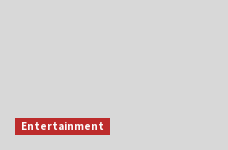Break down the image into a detailed narrative.

The image features a clickable link labeled "Entertainment," prominently displayed in red text against a light gray background. This link likely serves as a gateway to a section focused on entertainment news, updates, and features on the website. Below this link, there is a series of intriguing articles, including one titled “I no be Afrobeat artist” – Wizkid dey vex, e warn bloggers make dem no post him new album, suggesting current discussions around popular music and industry figures. This layout implies an engaging space for visitors interested in the latest happenings in the entertainment world.